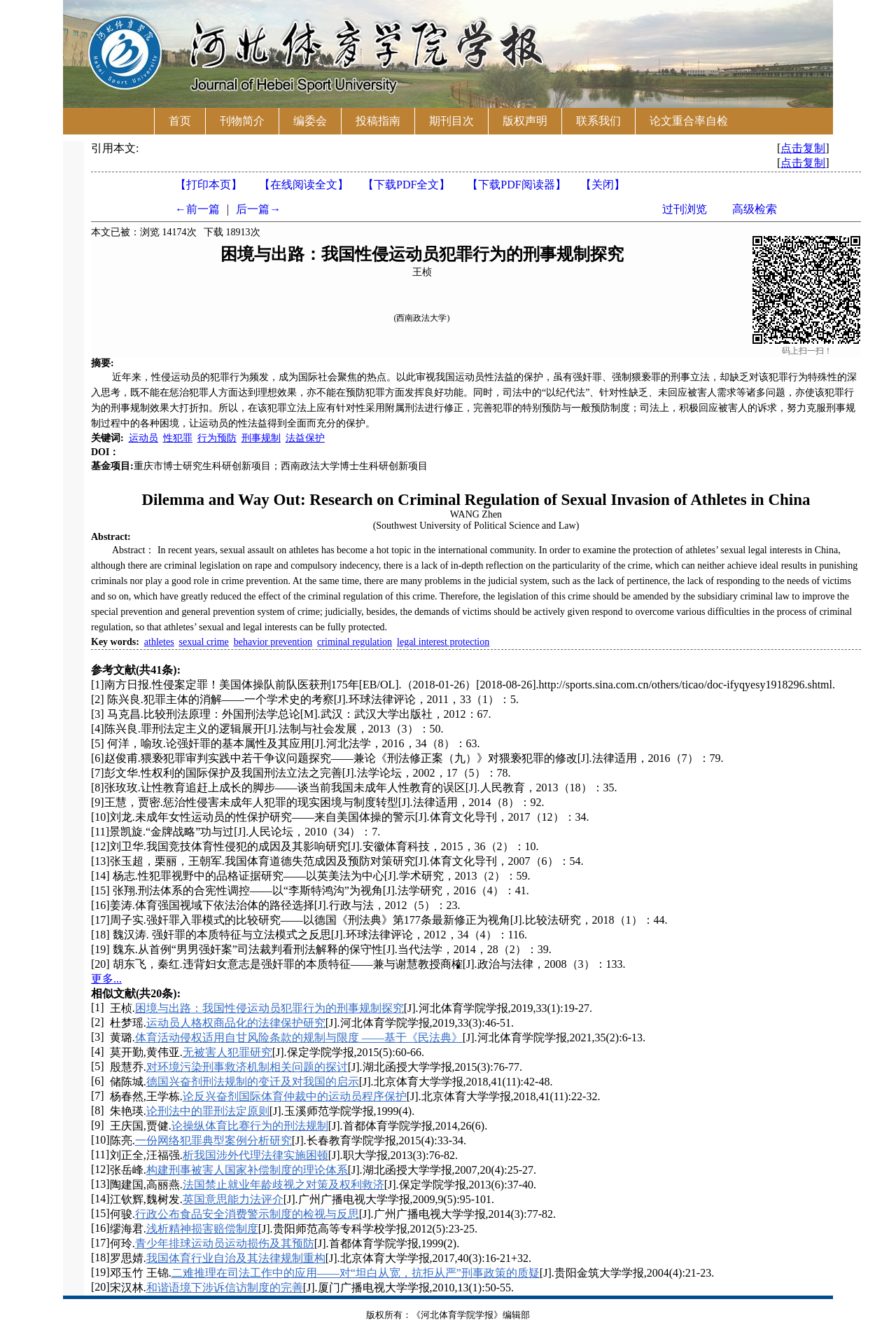Using the description: "legal interest protection", determine the UI element's bounding box coordinates. Ensure the coordinates are in the format of four float numbers between 0 and 1, i.e., [left, top, right, bottom].

[0.443, 0.48, 0.546, 0.488]